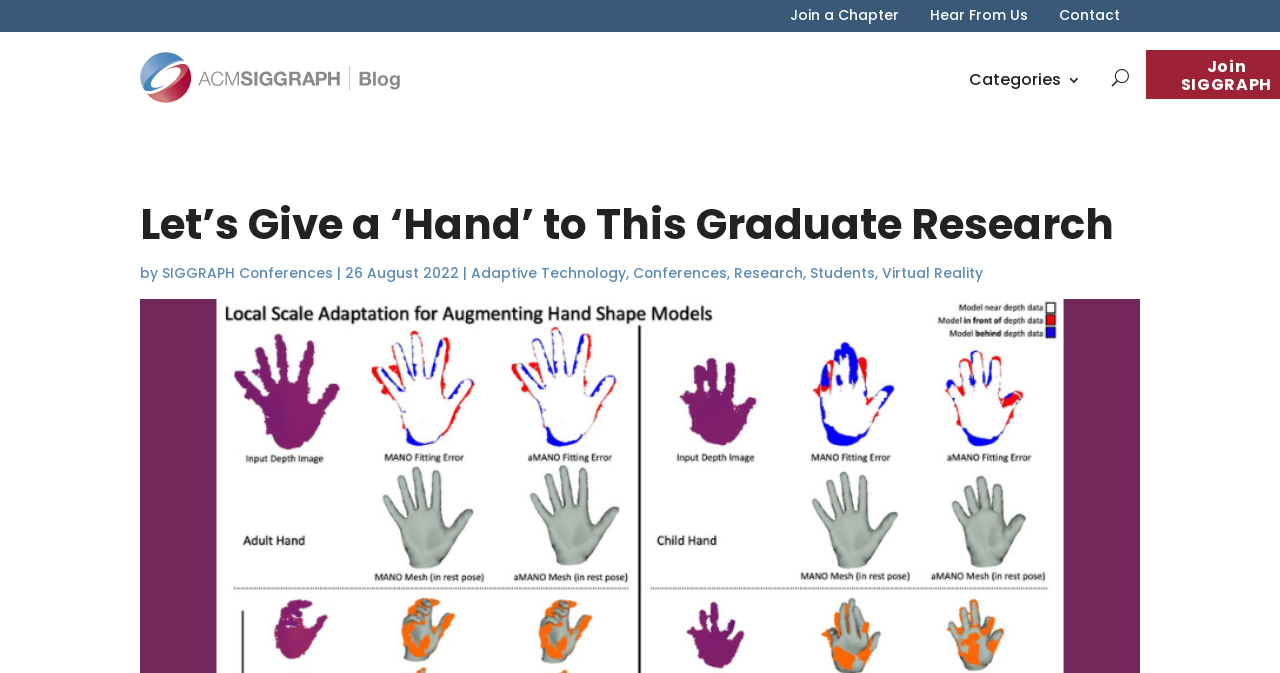Please identify the bounding box coordinates of the element I need to click to follow this instruction: "Click on 'Contact'".

[0.827, 0.012, 0.875, 0.045]